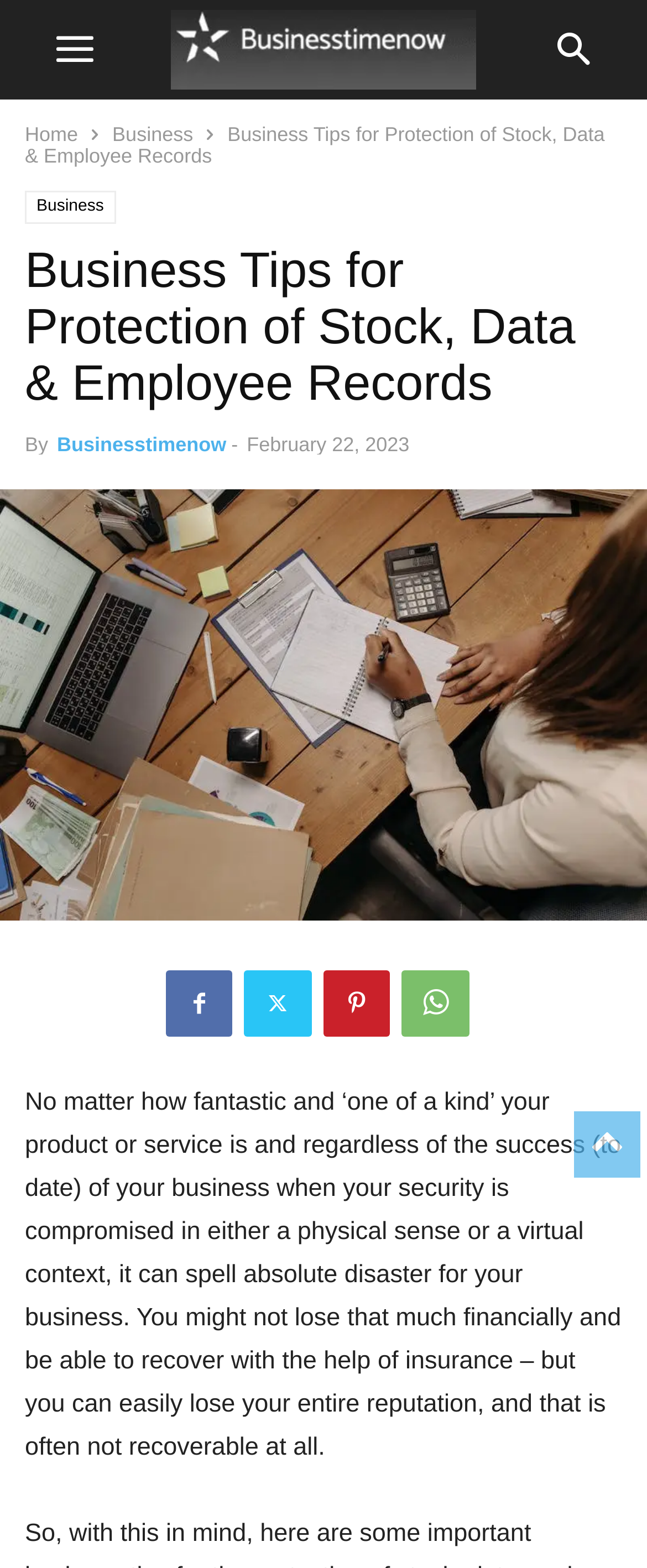Identify the bounding box coordinates of the clickable region necessary to fulfill the following instruction: "go to home page". The bounding box coordinates should be four float numbers between 0 and 1, i.e., [left, top, right, bottom].

[0.038, 0.078, 0.121, 0.093]